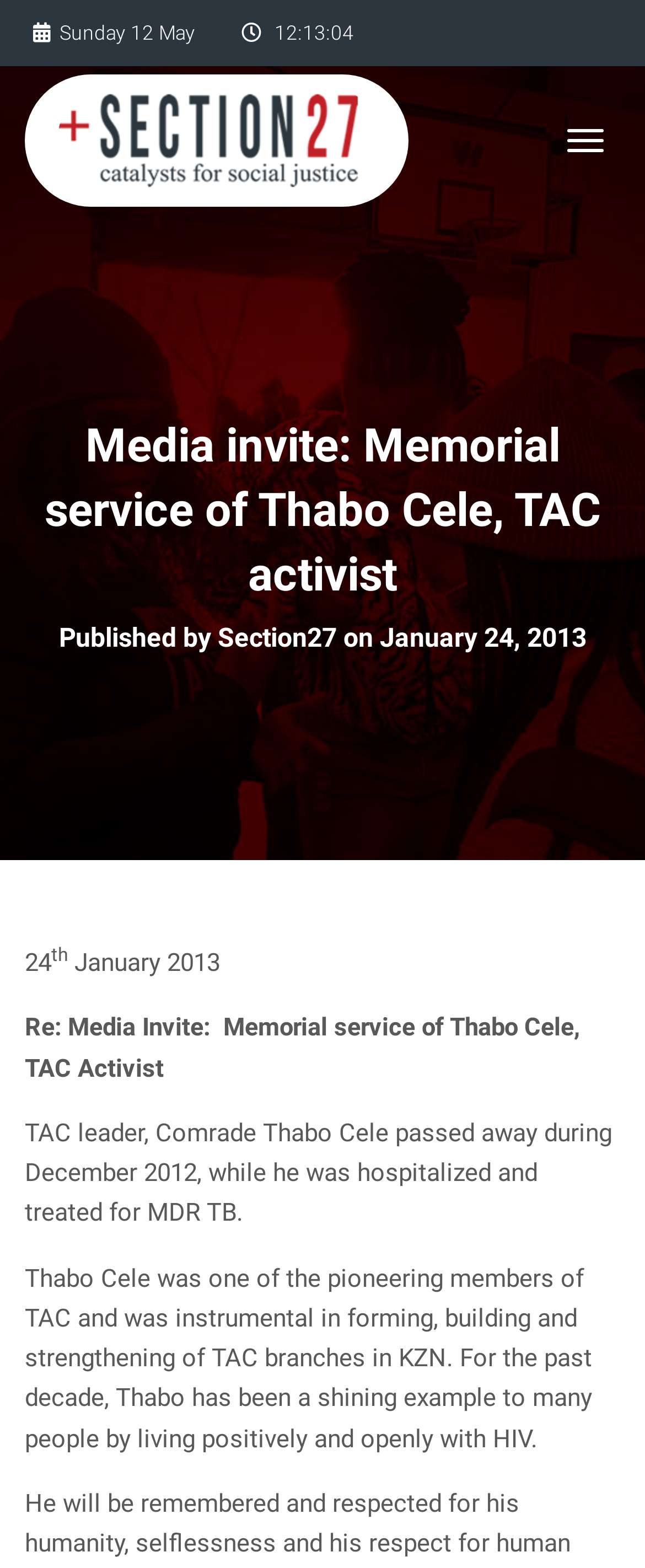Identify the first-level heading on the webpage and generate its text content.

Media invite: Memorial service of Thabo Cele, TAC activist